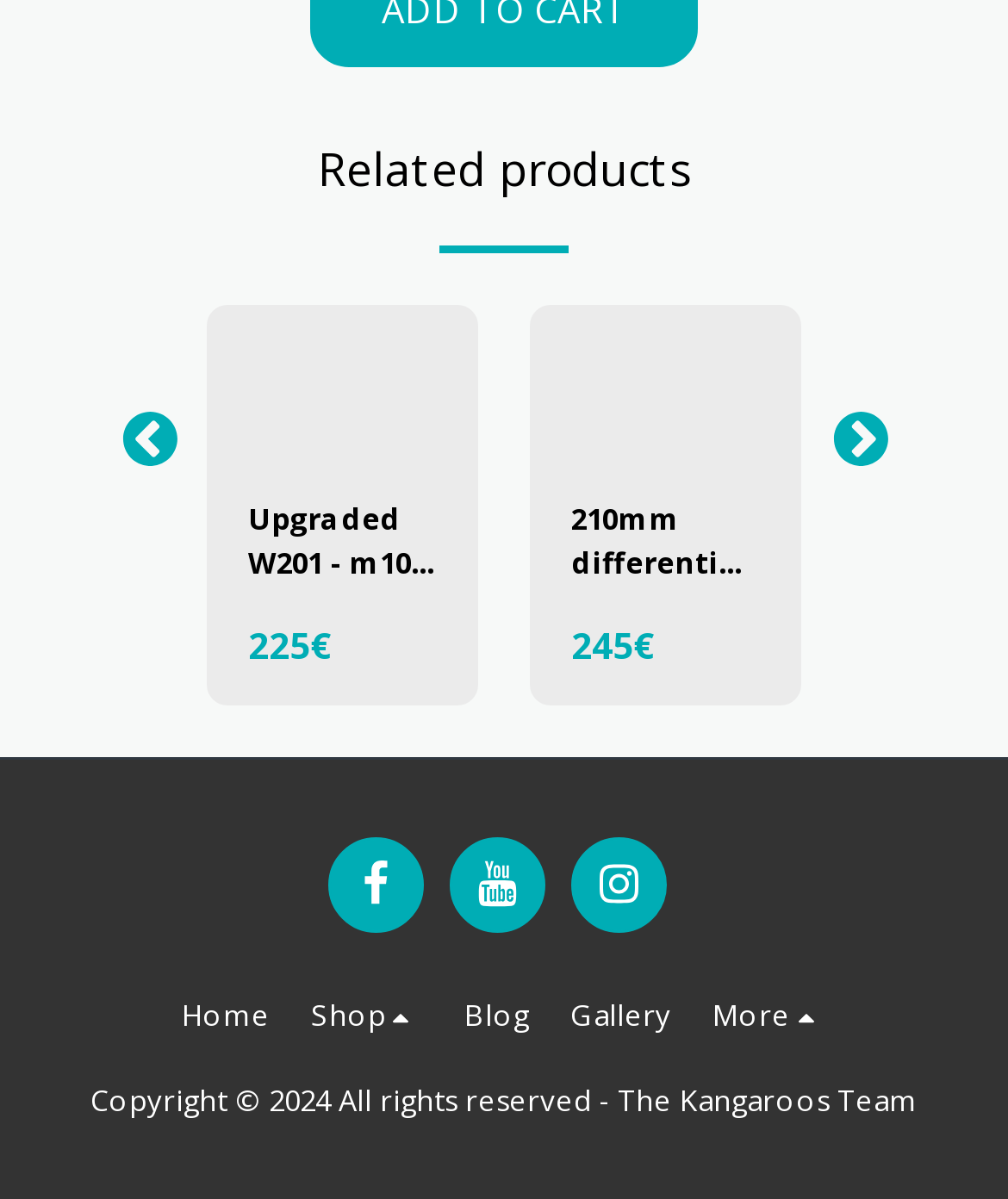Determine the bounding box coordinates for the region that must be clicked to execute the following instruction: "View 210mm differential cover for w124".

[0.567, 0.416, 0.754, 0.489]